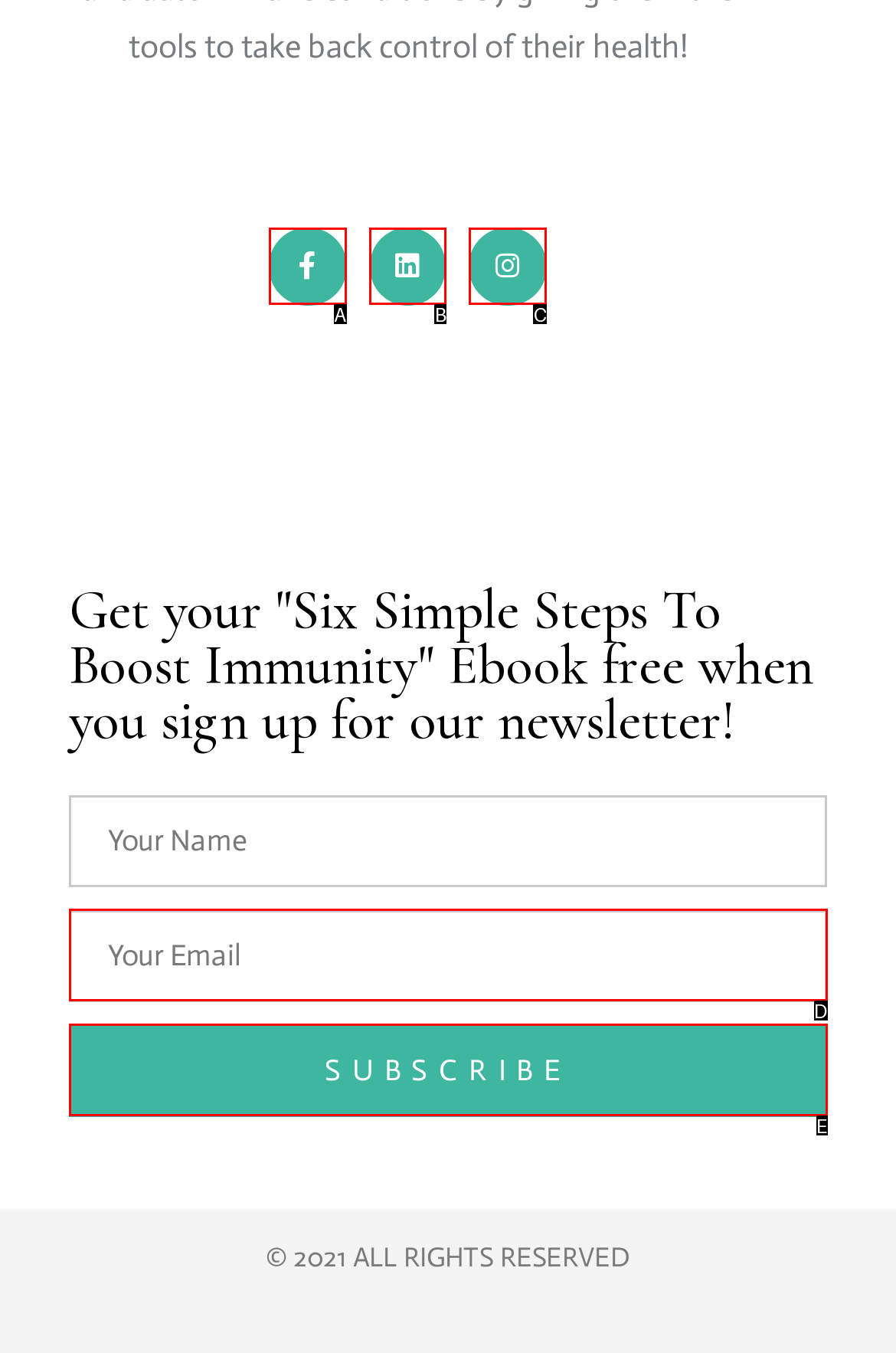Which HTML element matches the description: Instagram?
Reply with the letter of the correct choice.

C